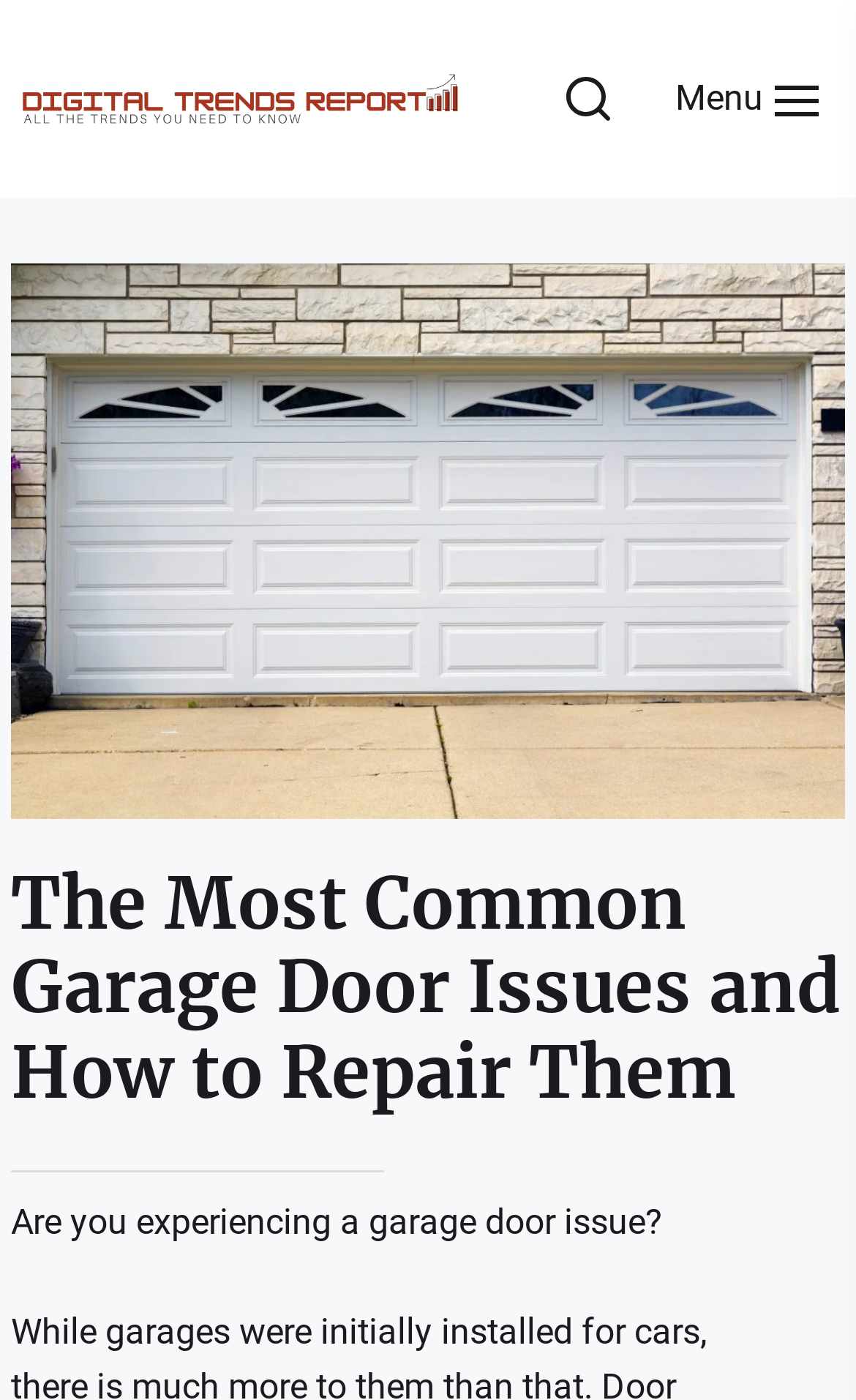Use a single word or phrase to respond to the question:
Is there a menu button on this webpage?

Yes